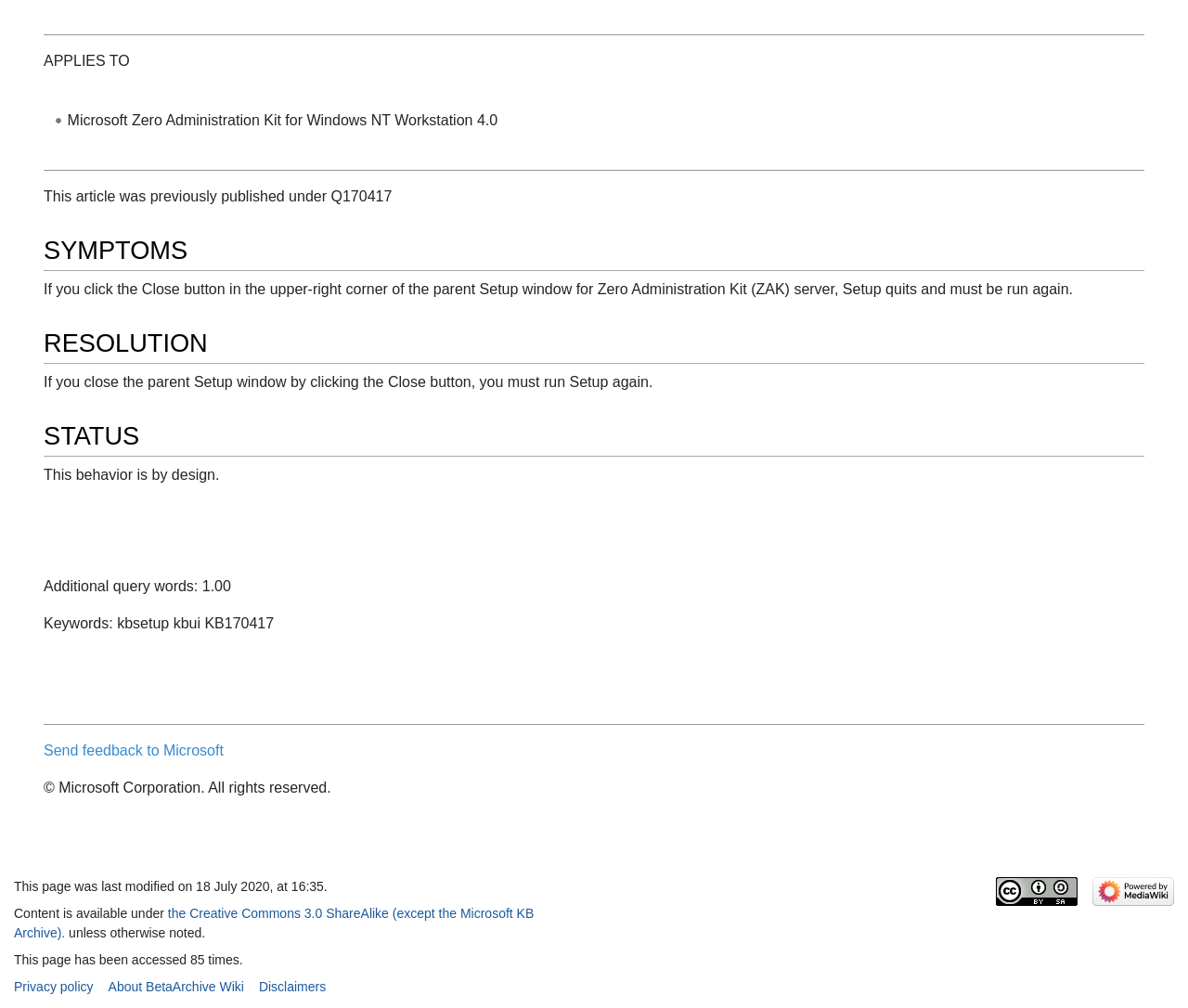Identify and provide the bounding box for the element described by: "About BetaArchive Wiki".

[0.091, 0.971, 0.205, 0.986]